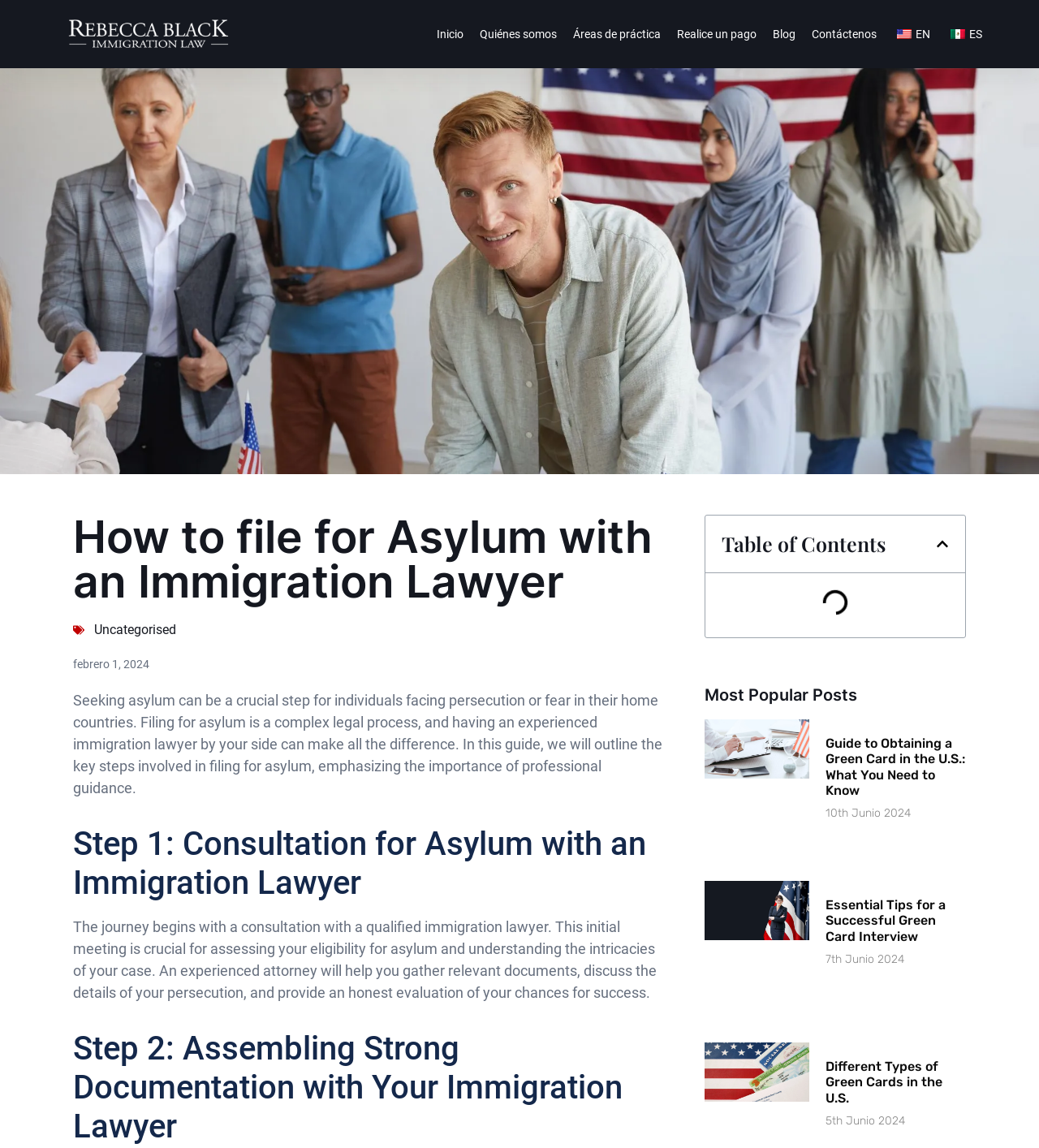Identify and extract the heading text of the webpage.

How to file for Asylum with an Immigration Lawyer